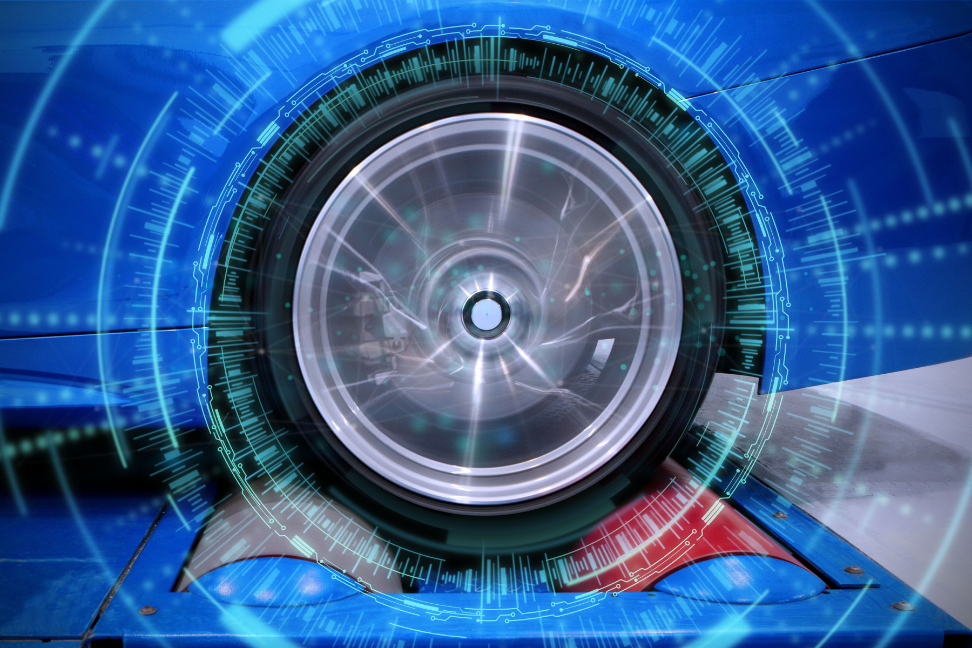Describe every aspect of the image in depth.

The image showcases a close-up view of a car wheel in motion, surrounded by a vibrant digital overlay that symbolizes technological innovation in the automotive industry. The wheel itself is glistening, reflecting light as it spins, suggesting high performance and efficiency. The background features a blue surface, likely part of a testing platform, emphasizing the technical aspect of the scene. The digital elements surrounding the wheel include circuit-like patterns and glowing rings, indicating advancements in electric vehicle technology and Bridgestone's commitment to developing EV-ready replacement tires. This visual representation aligns with the company's recent announcements regarding the electrification of its tire portfolio, highlighting the integration of technology and sustainability in modern vehicular design.